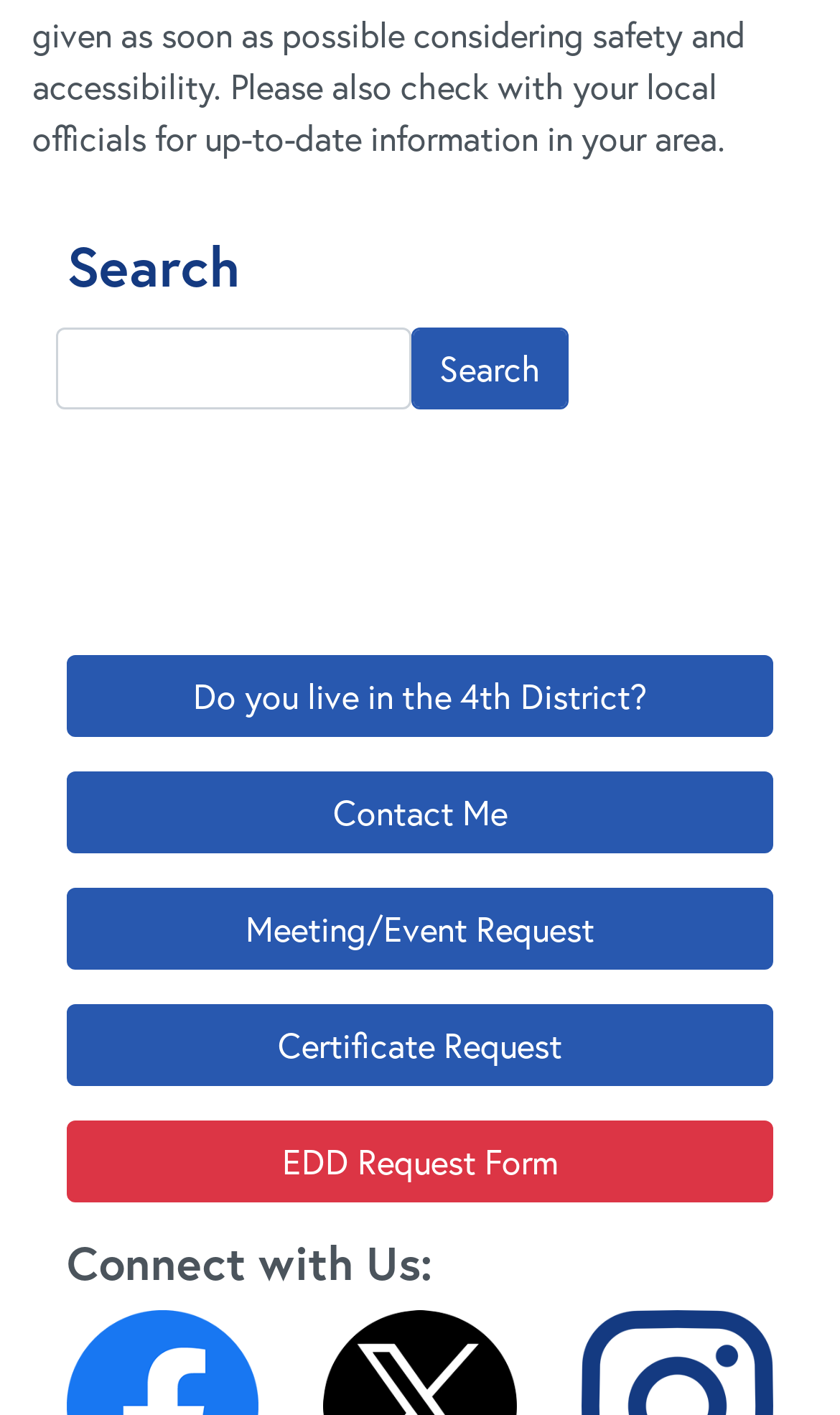What is the position of the 'Search' button? Based on the image, give a response in one word or a short phrase.

Right of search box